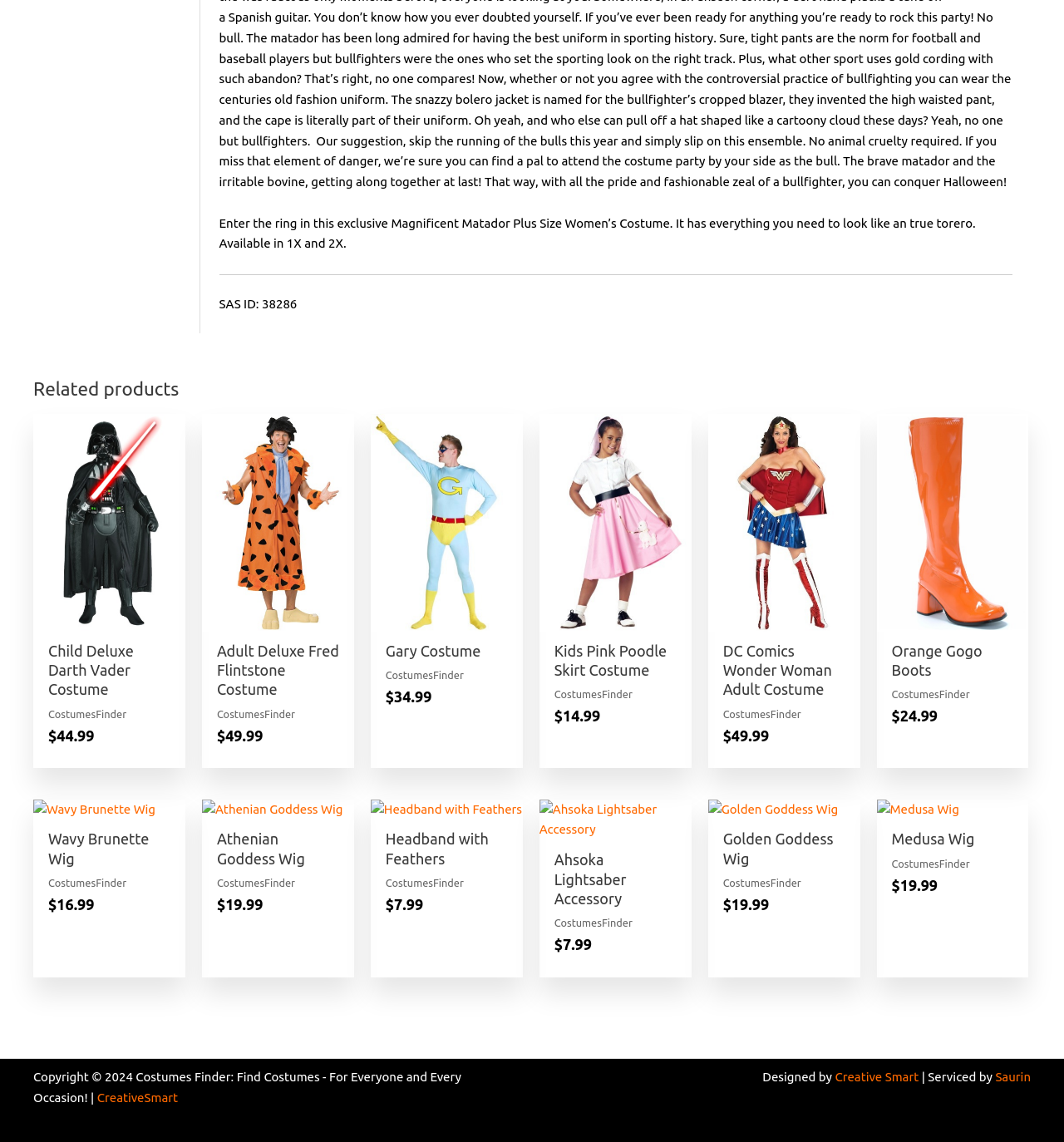Bounding box coordinates should be provided in the format (top-left x, top-left y, bottom-right x, bottom-right y) with all values between 0 and 1. Identify the bounding box for this UI element: Chart and Graphics

None